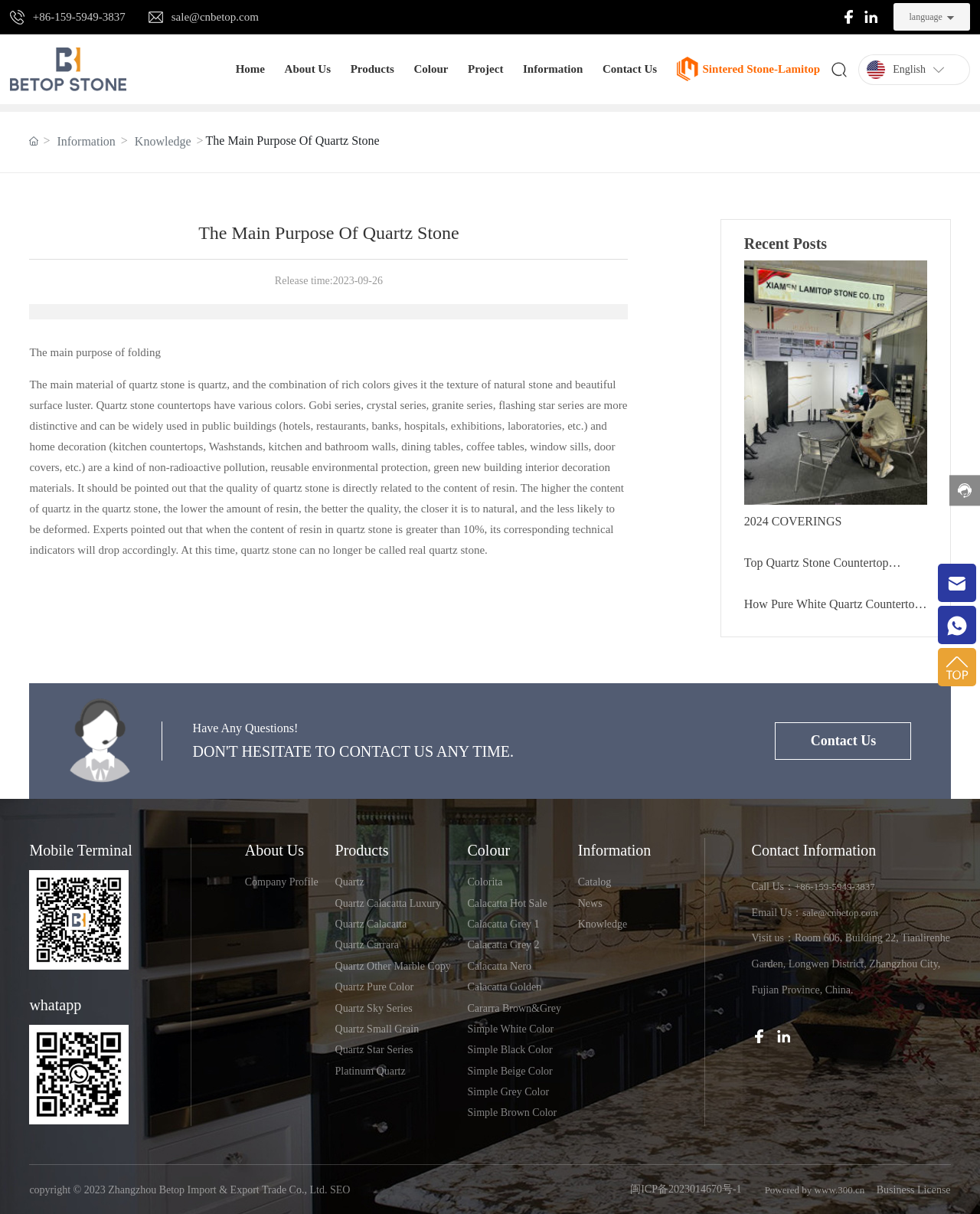Identify the bounding box coordinates for the UI element described as follows: alt="BETOP STONE" title="BETOP STONE". Use the format (top-left x, top-left y, bottom-right x, bottom-right y) and ensure all values are floating point numbers between 0 and 1.

[0.69, 0.051, 0.712, 0.061]